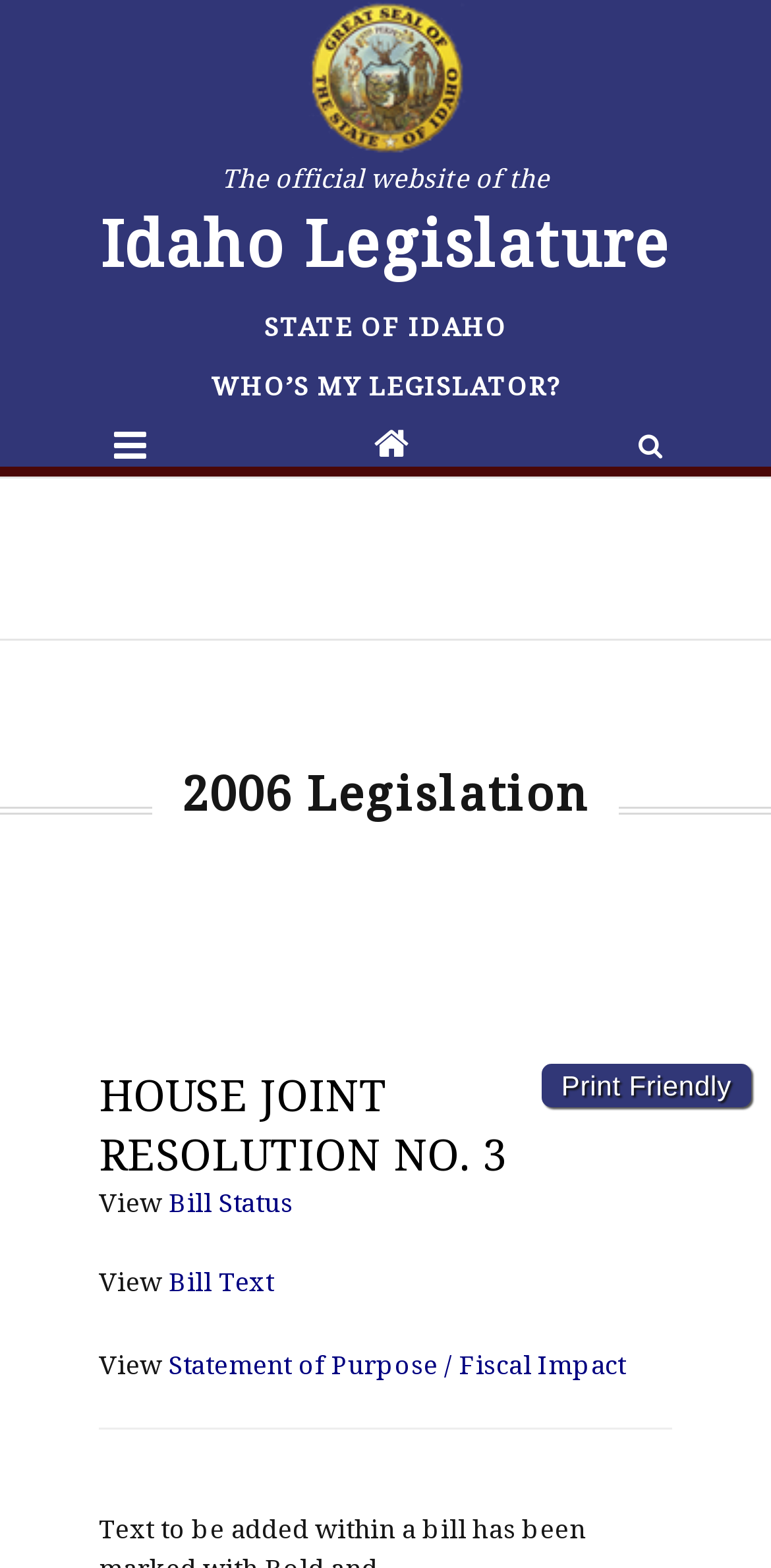For the given element description State of Idaho, determine the bounding box coordinates of the UI element. The coordinates should follow the format (top-left x, top-left y, bottom-right x, bottom-right y) and be within the range of 0 to 1.

[0.273, 0.195, 0.727, 0.221]